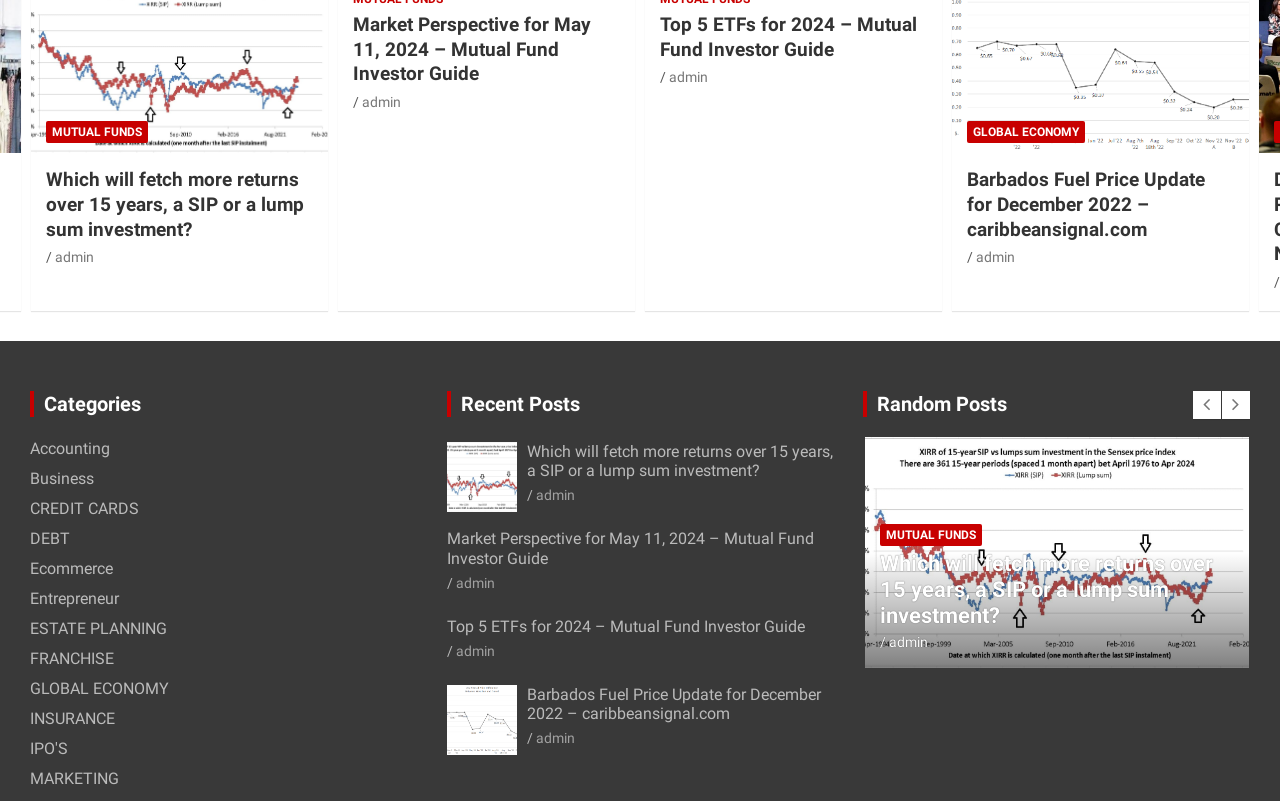How many headings are there on the webpage?
Based on the image, answer the question with a single word or brief phrase.

6